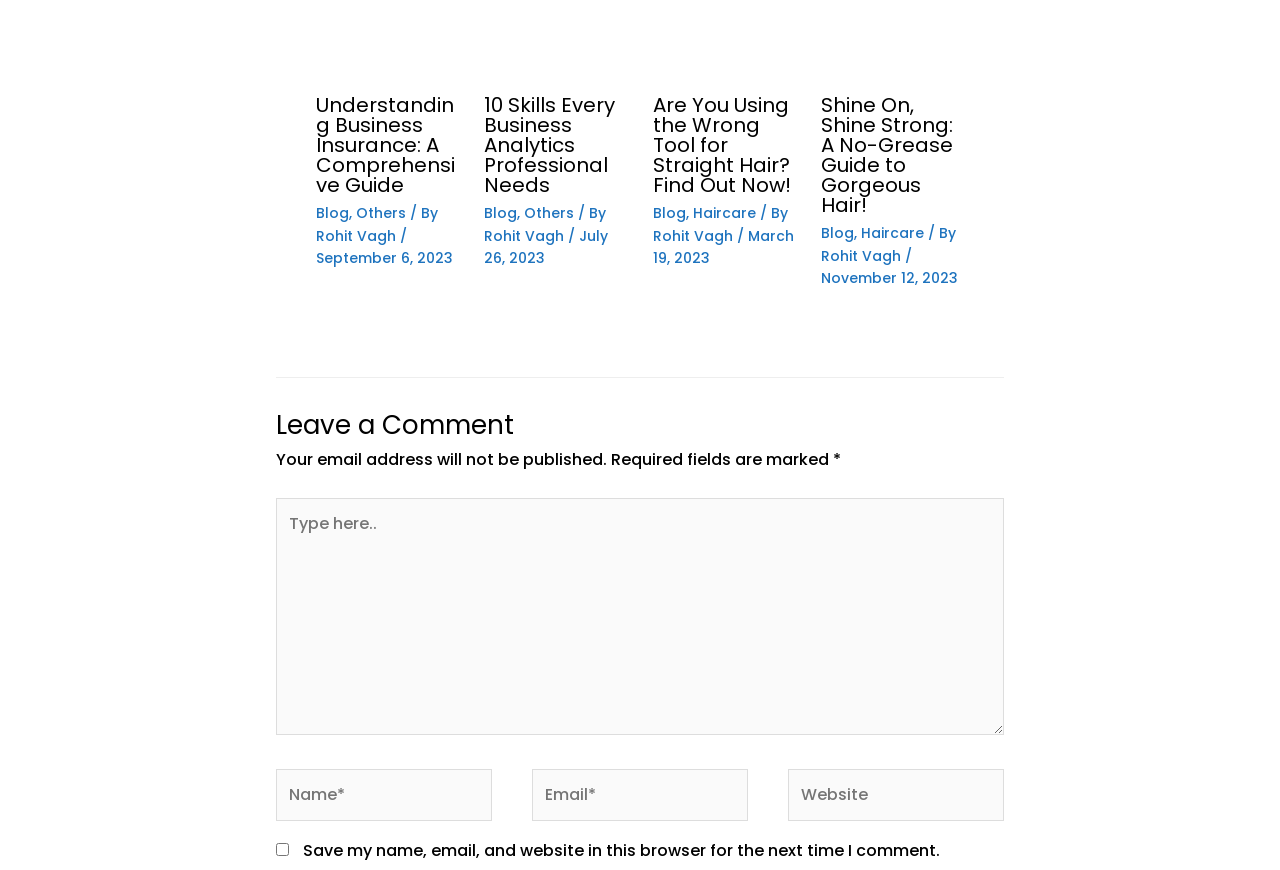Please identify the bounding box coordinates of the element's region that I should click in order to complete the following instruction: "Leave a comment". The bounding box coordinates consist of four float numbers between 0 and 1, i.e., [left, top, right, bottom].

[0.216, 0.435, 0.784, 0.514]